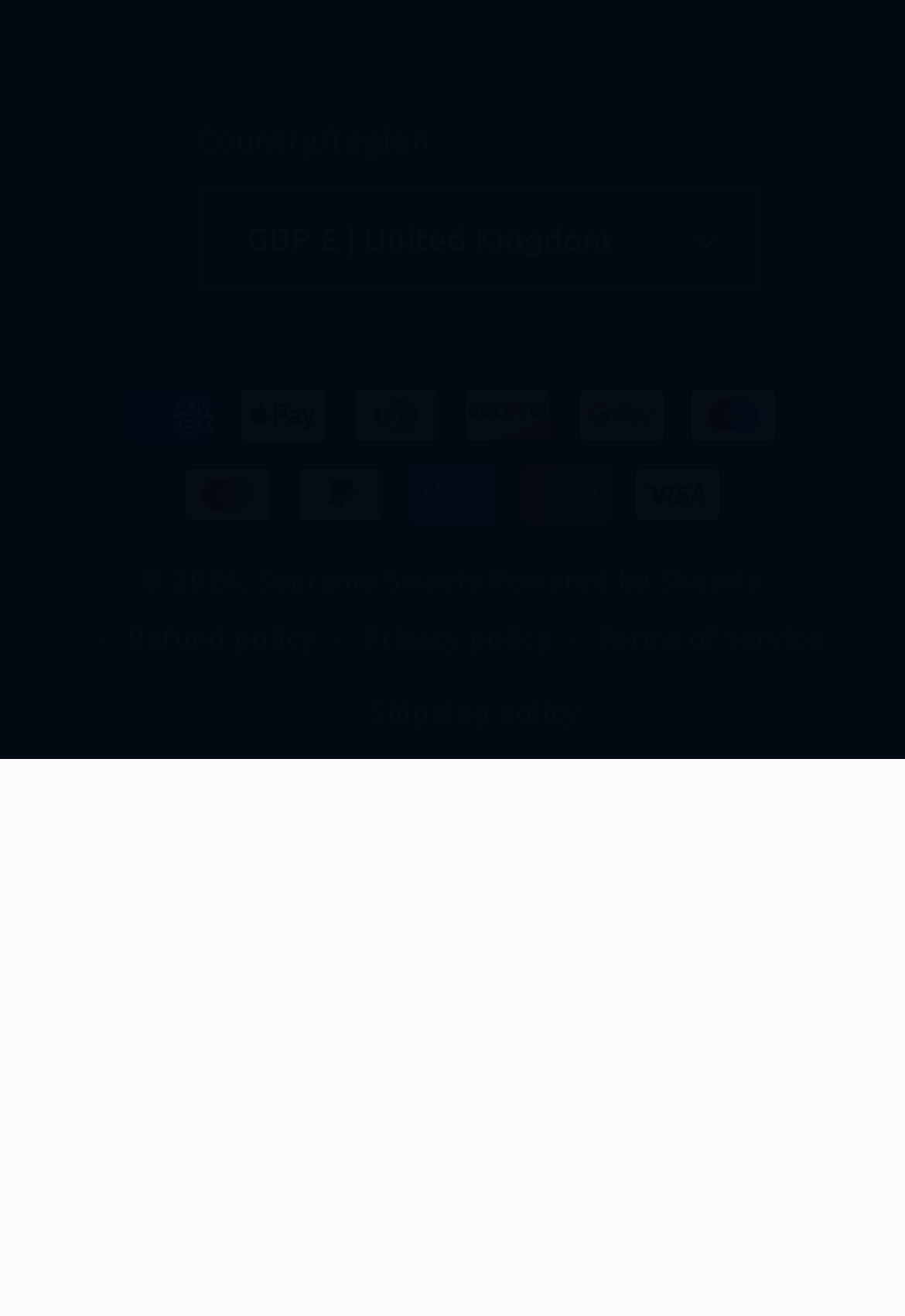Please answer the following question using a single word or phrase: 
What payment methods are accepted?

Multiple